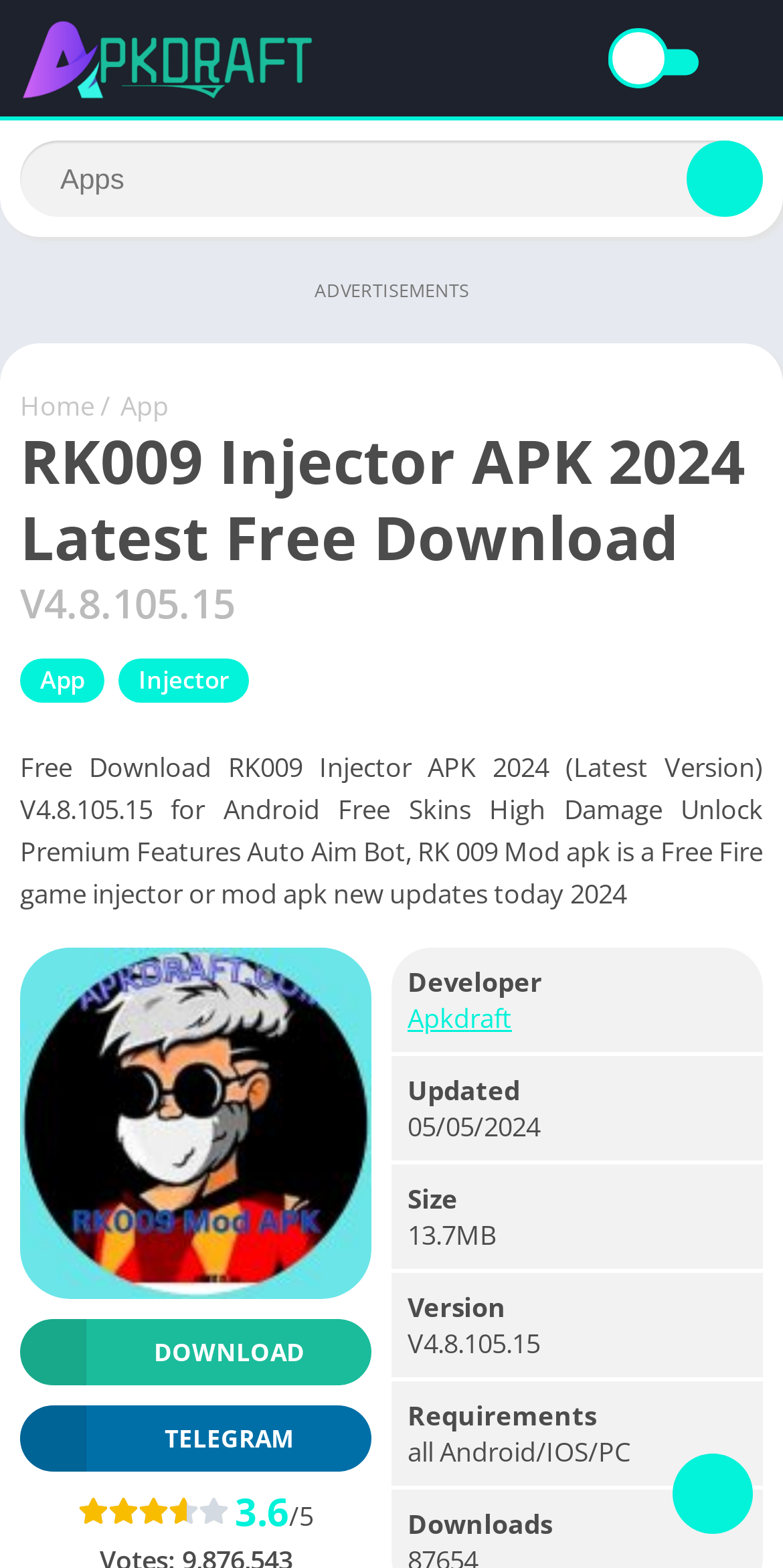Please indicate the bounding box coordinates for the clickable area to complete the following task: "Click on the Home link". The coordinates should be specified as four float numbers between 0 and 1, i.e., [left, top, right, bottom].

[0.026, 0.246, 0.121, 0.27]